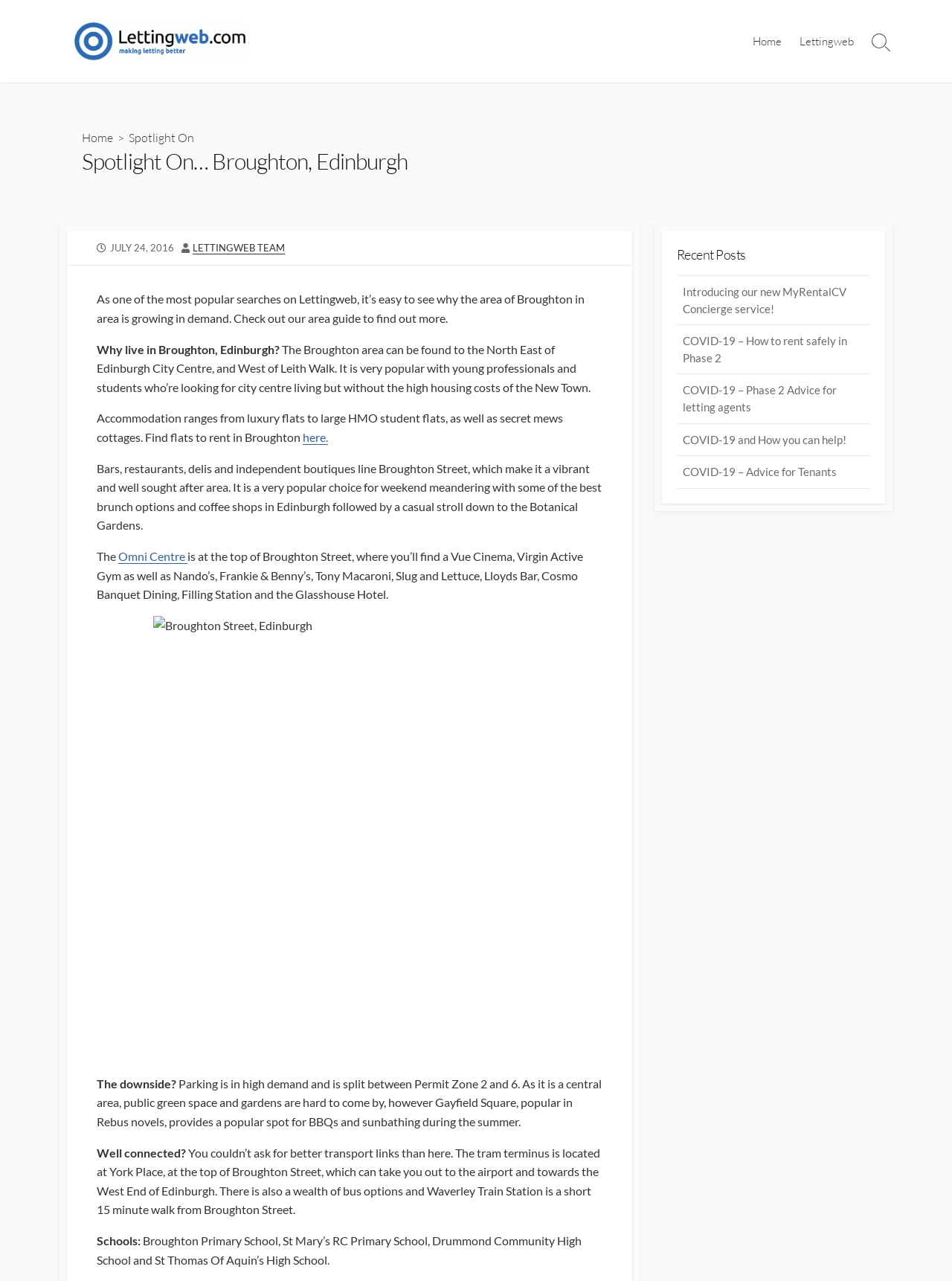What is the name of the train station mentioned in the article?
Use the screenshot to answer the question with a single word or phrase.

Waverley Train Station